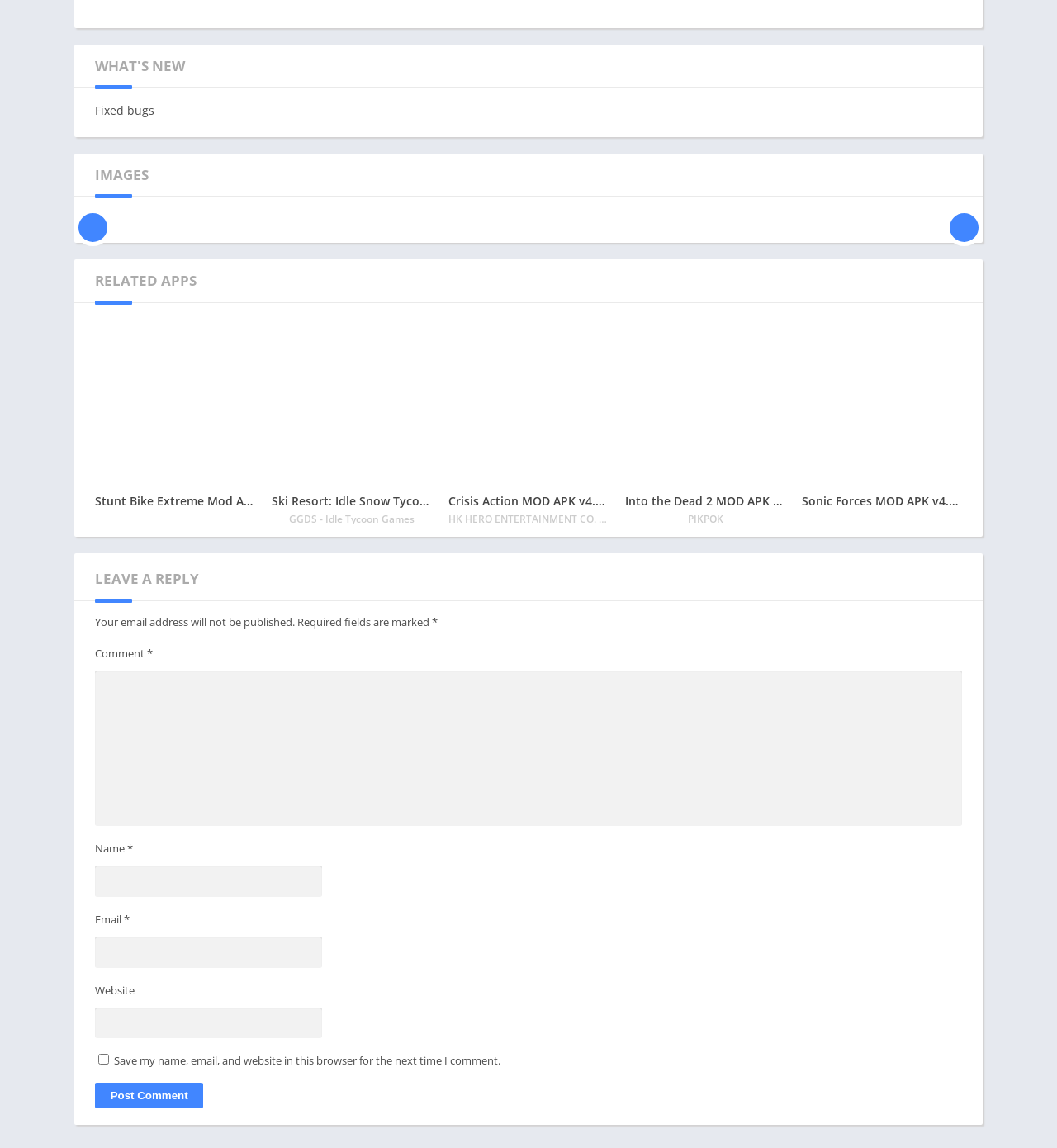Determine the bounding box for the UI element that matches this description: "parent_node: Email * aria-describedby="email-notes" name="email"".

[0.09, 0.816, 0.305, 0.843]